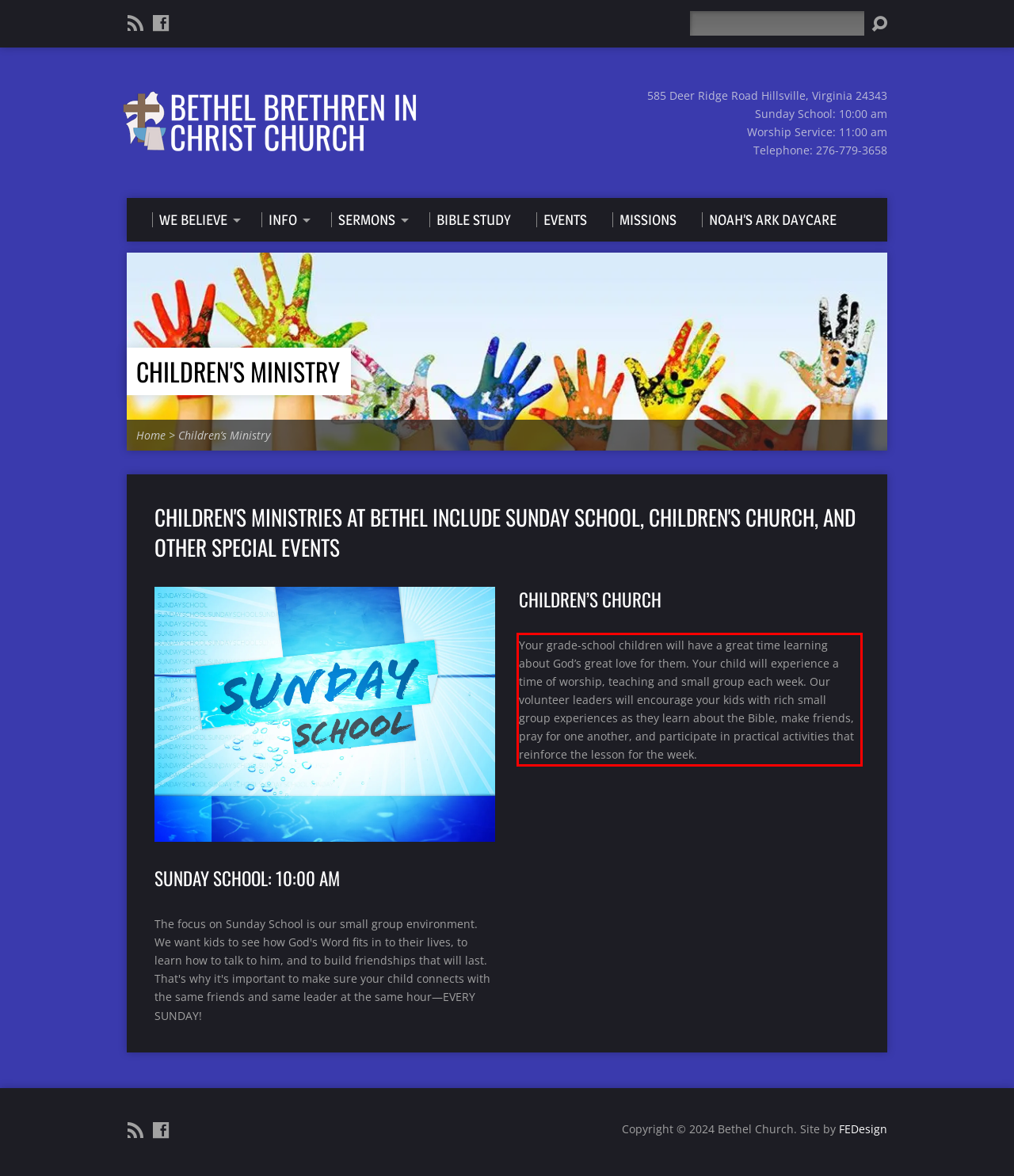Please look at the screenshot provided and find the red bounding box. Extract the text content contained within this bounding box.

Your grade-school children will have a great time learning about God’s great love for them. Your child will experience a time of worship, teaching and small group each week. Our volunteer leaders will encourage your kids with rich small group experiences as they learn about the Bible, make friends, pray for one another, and participate in practical activities that reinforce the lesson for the week.